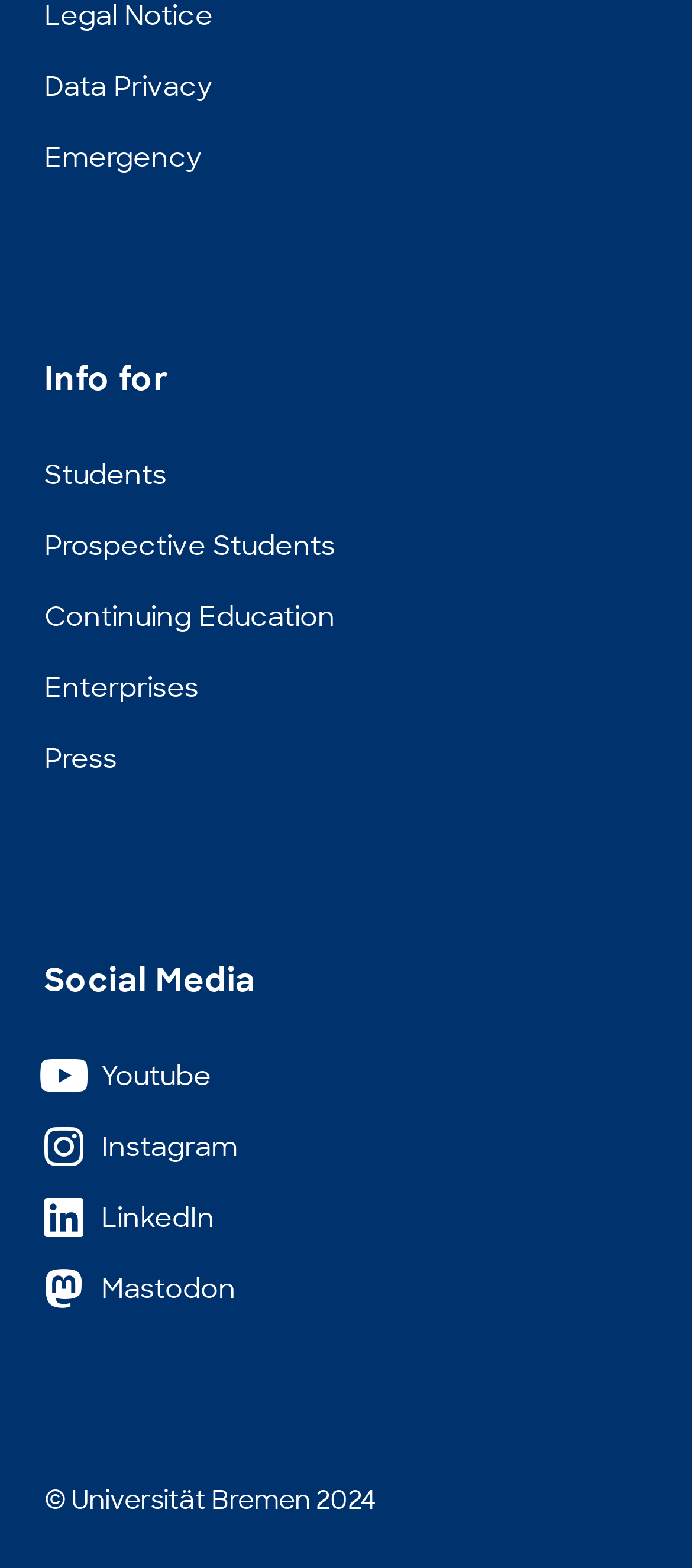Give a succinct answer to this question in a single word or phrase: 
What is the copyright year of this website?

2024